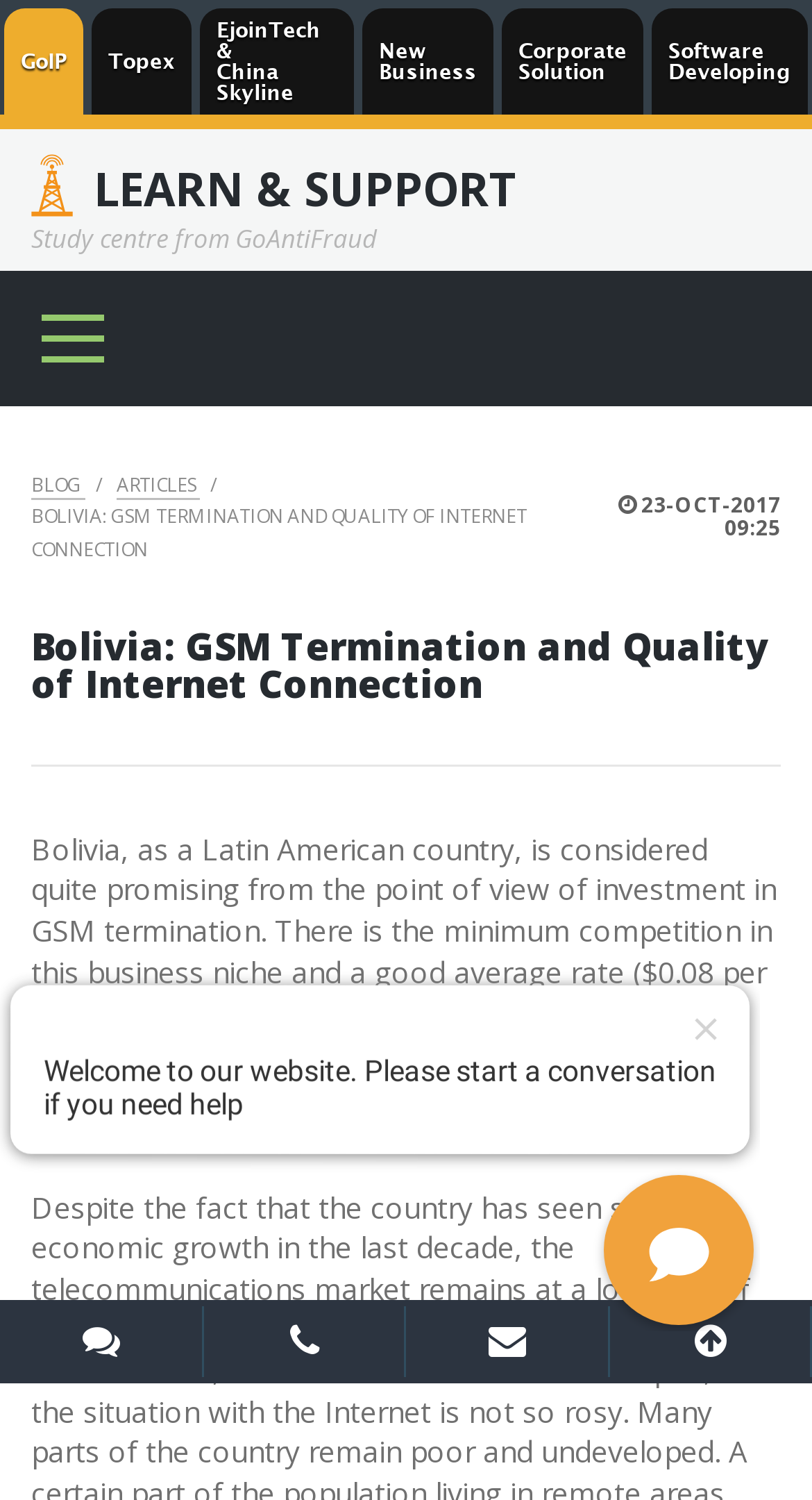Identify the bounding box coordinates of the specific part of the webpage to click to complete this instruction: "Visit LEARN & SUPPORT page".

[0.038, 0.11, 0.638, 0.14]